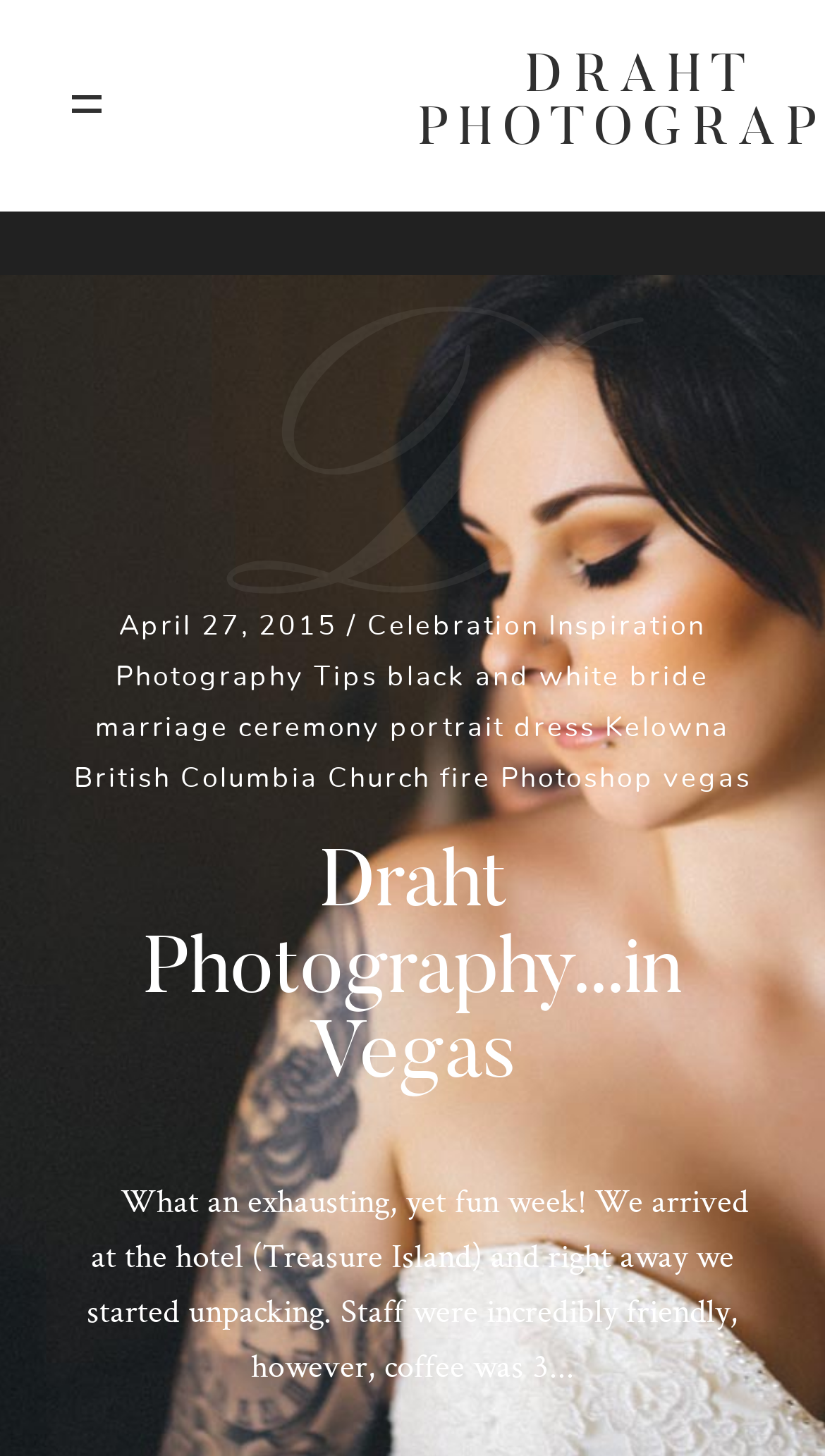Find the bounding box coordinates of the clickable region needed to perform the following instruction: "Click on the 'DRAHT PHOTOGRAPHY' link". The coordinates should be provided as four float numbers between 0 and 1, i.e., [left, top, right, bottom].

[0.506, 0.036, 0.917, 0.109]